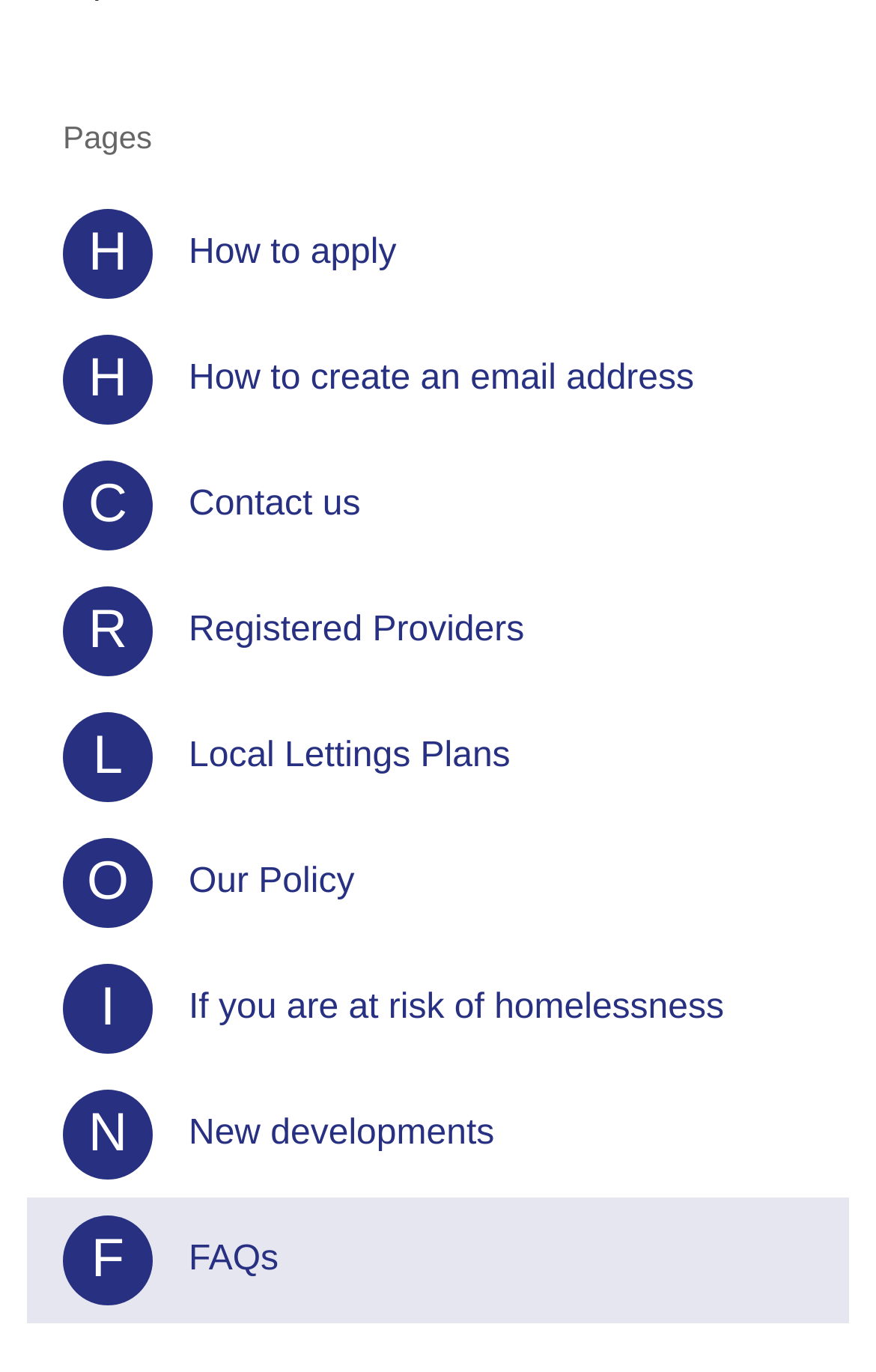What is the position of 'Local Lettings Plans' in the list?
Look at the image and respond with a one-word or short-phrase answer.

6th